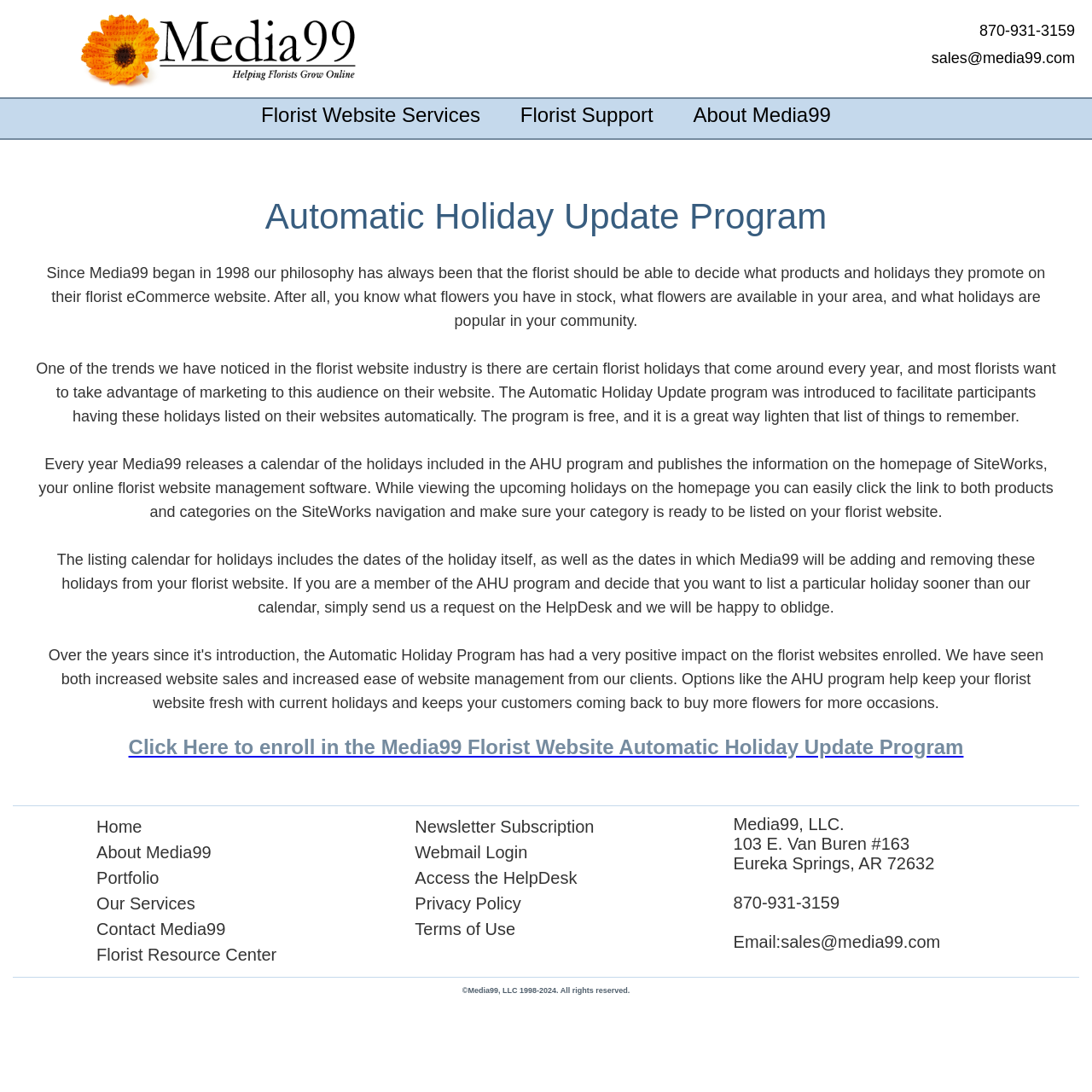Provide the bounding box coordinates for the area that should be clicked to complete the instruction: "Click the 'About Media99' link".

[0.619, 0.091, 0.776, 0.121]